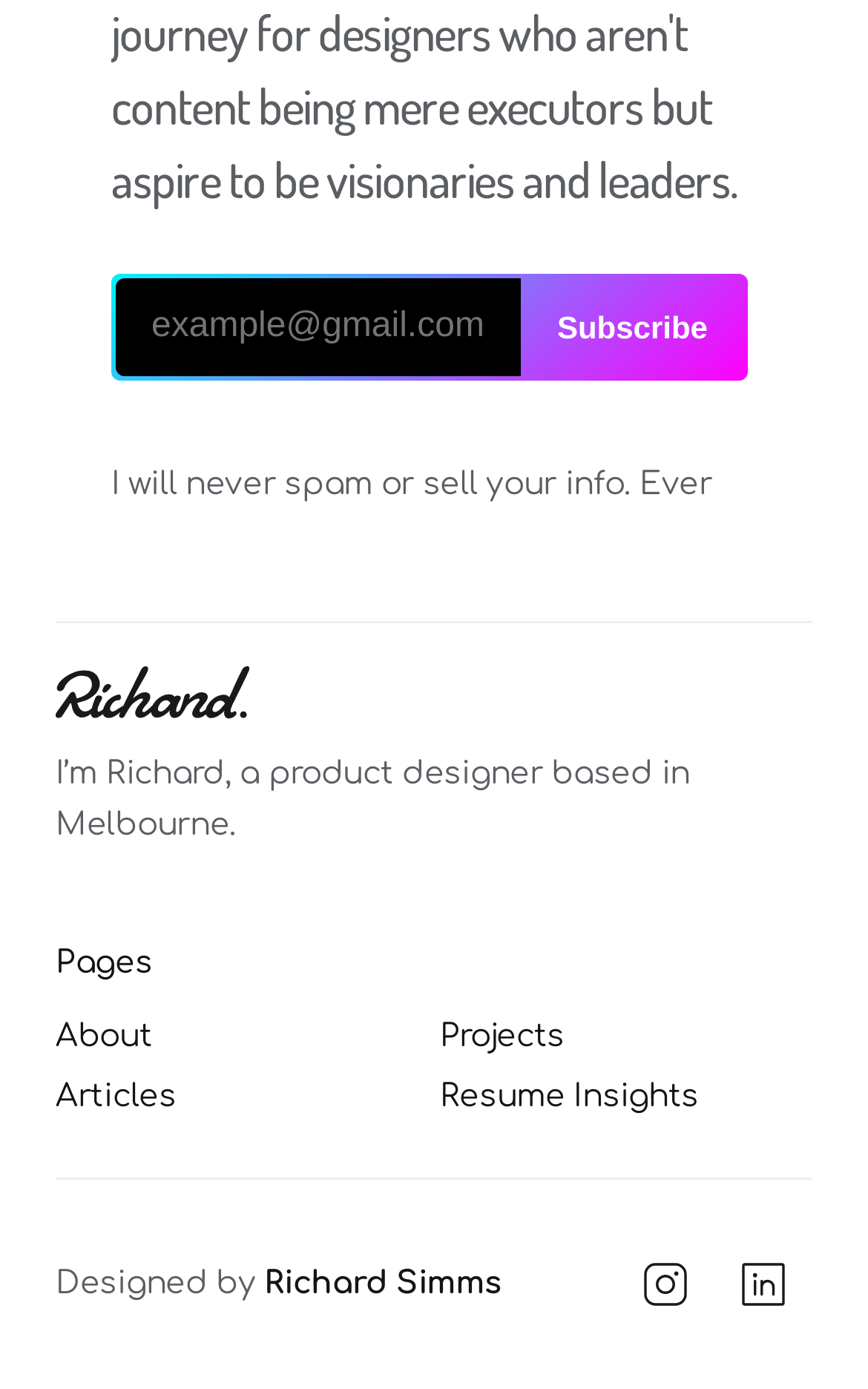What is the name of the designer?
With the help of the image, please provide a detailed response to the question.

The StaticText element at the bottom of the page reads 'Designed by Richard Simms', indicating that Richard Simms is the designer of the webpage.